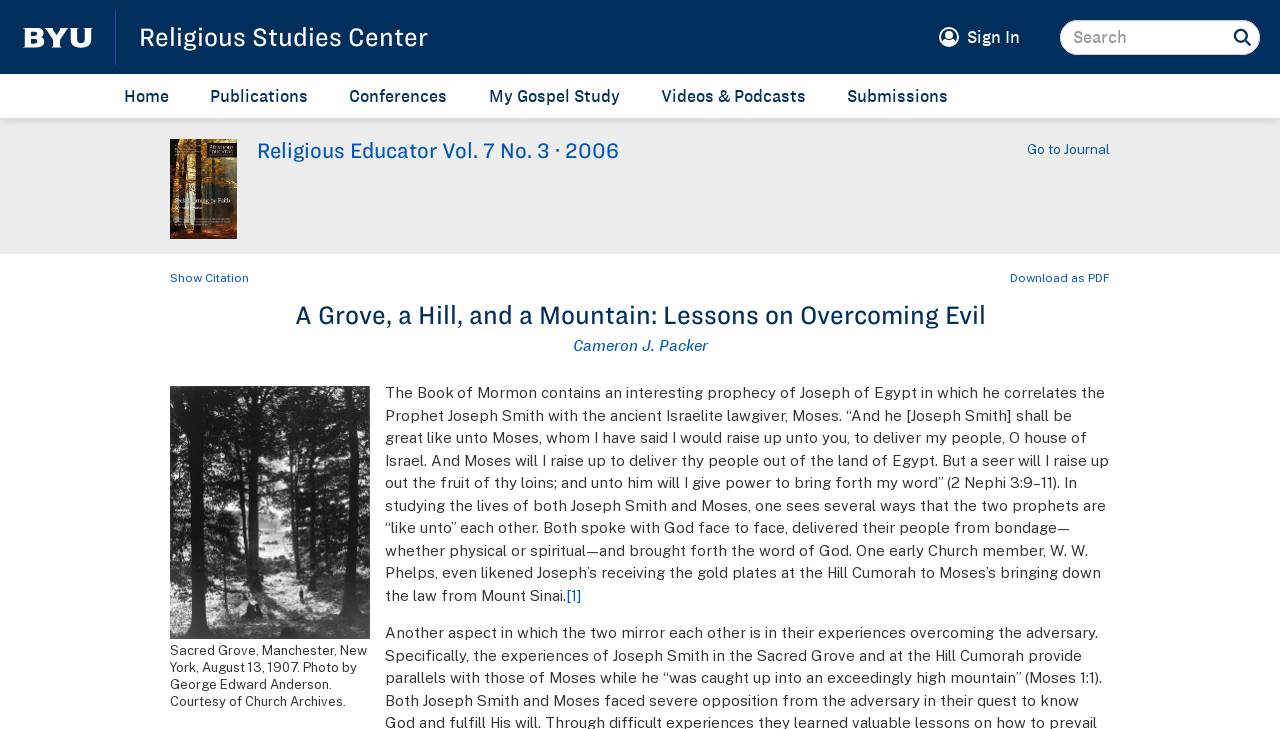What is the name of the publication?
Using the image, answer in one word or phrase.

Religious Educator